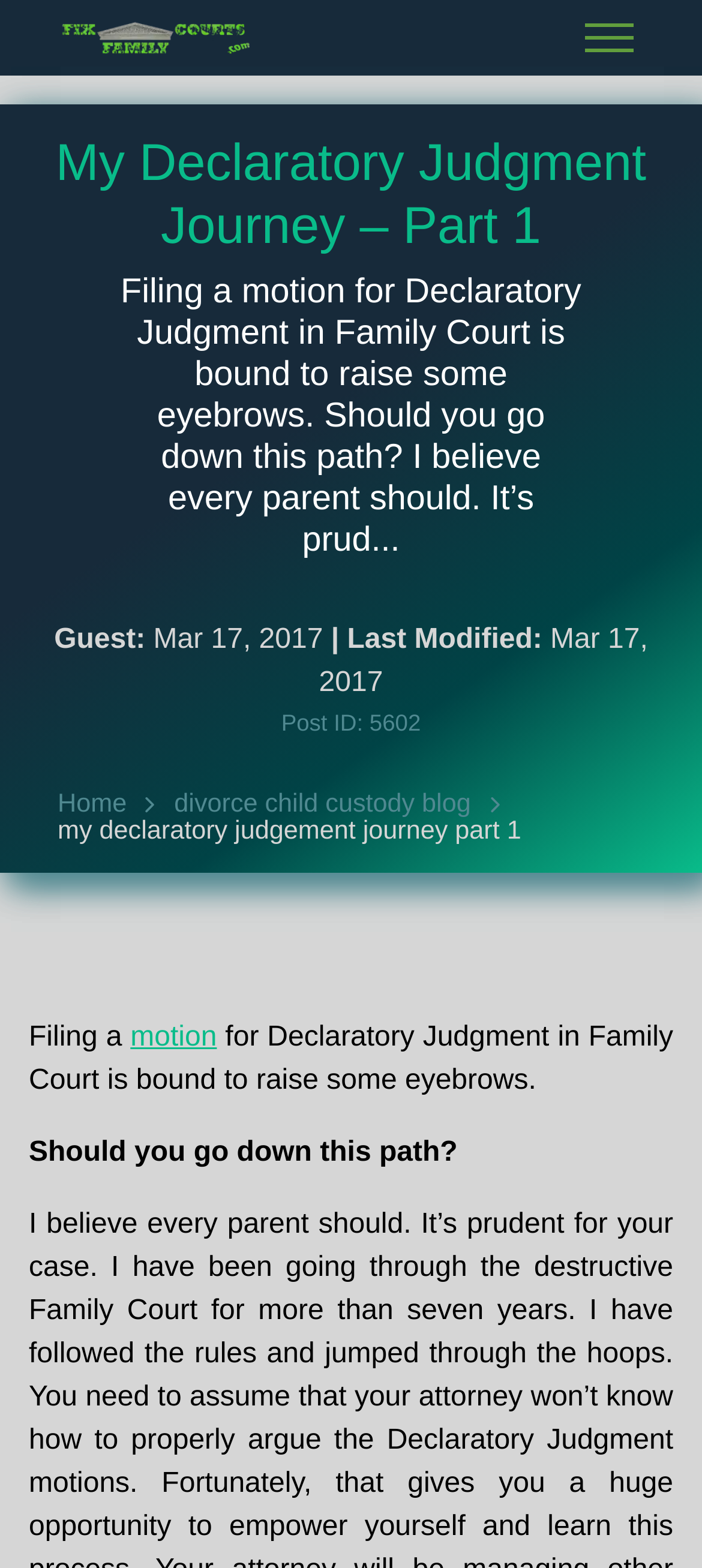Respond with a single word or phrase for the following question: 
When was the post last modified?

Mar 17, 2017